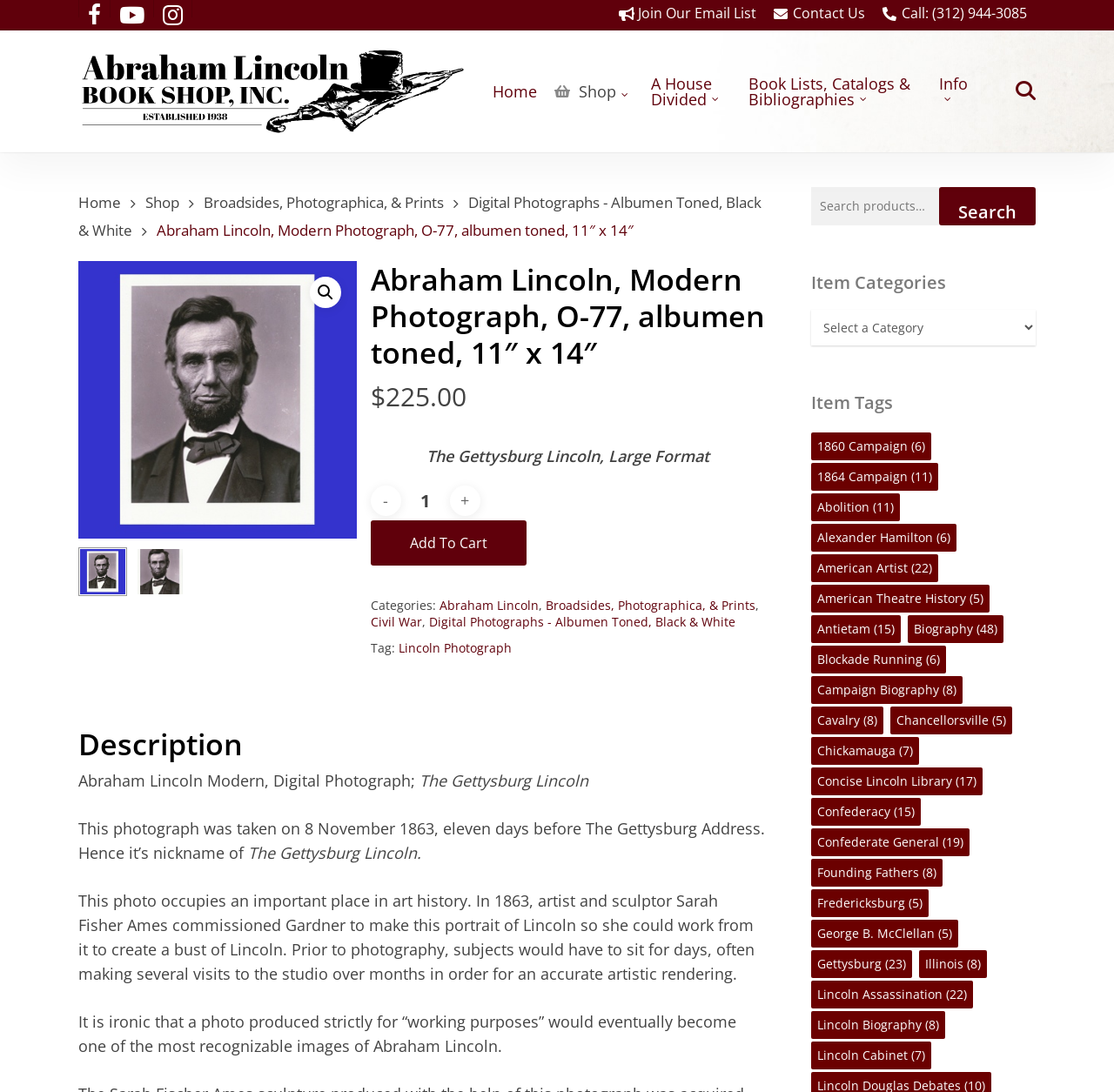Write a detailed summary of the webpage, including text, images, and layout.

This webpage is about Abraham Lincoln Book Shop Inc, and it appears to be an e-commerce website selling various items related to Abraham Lincoln. At the top of the page, there are social media links to Facebook, YouTube, and Instagram, as well as a link to join the email list, contact information, and a phone number. 

Below the social media links, there is a navigation menu with links to the home page, shop, "A House Divided", book lists, catalogs, bibliographies, and info. On the right side of the navigation menu, there is a search bar and a cart icon with a link to view the cart and checkout.

The main content of the page is focused on a specific product, "Abraham Lincoln, Modern Photograph, O-77, albumen toned, 11" x 14"". There is a large image of the product, and below it, there is a heading with the product title, followed by the price, $225.00. 

To the right of the product image, there are buttons to add the product to the cart, and to adjust the product quantity. Below the product information, there are links to categories, including Abraham Lincoln, Broadsides, Photographica, & Prints, Civil War, and Digital Photographs - Albumen Toned, Black & White. 

Further down the page, there is a description of the product, which explains that the photograph was taken on November 8, 1863, and that it occupies an important place in art history. The description also mentions that the photo was commissioned by artist and sculptor Sarah Fisher Ames to create a bust of Lincoln.

On the right side of the page, there is a search bar, a heading "Item Categories" with a dropdown menu, and a heading "Item Tags" with links to various tags, including 1860 Campaign, 1864 Campaign, Abolition, and American Artist, among others. Each tag has a number in parentheses indicating the number of items associated with that tag.